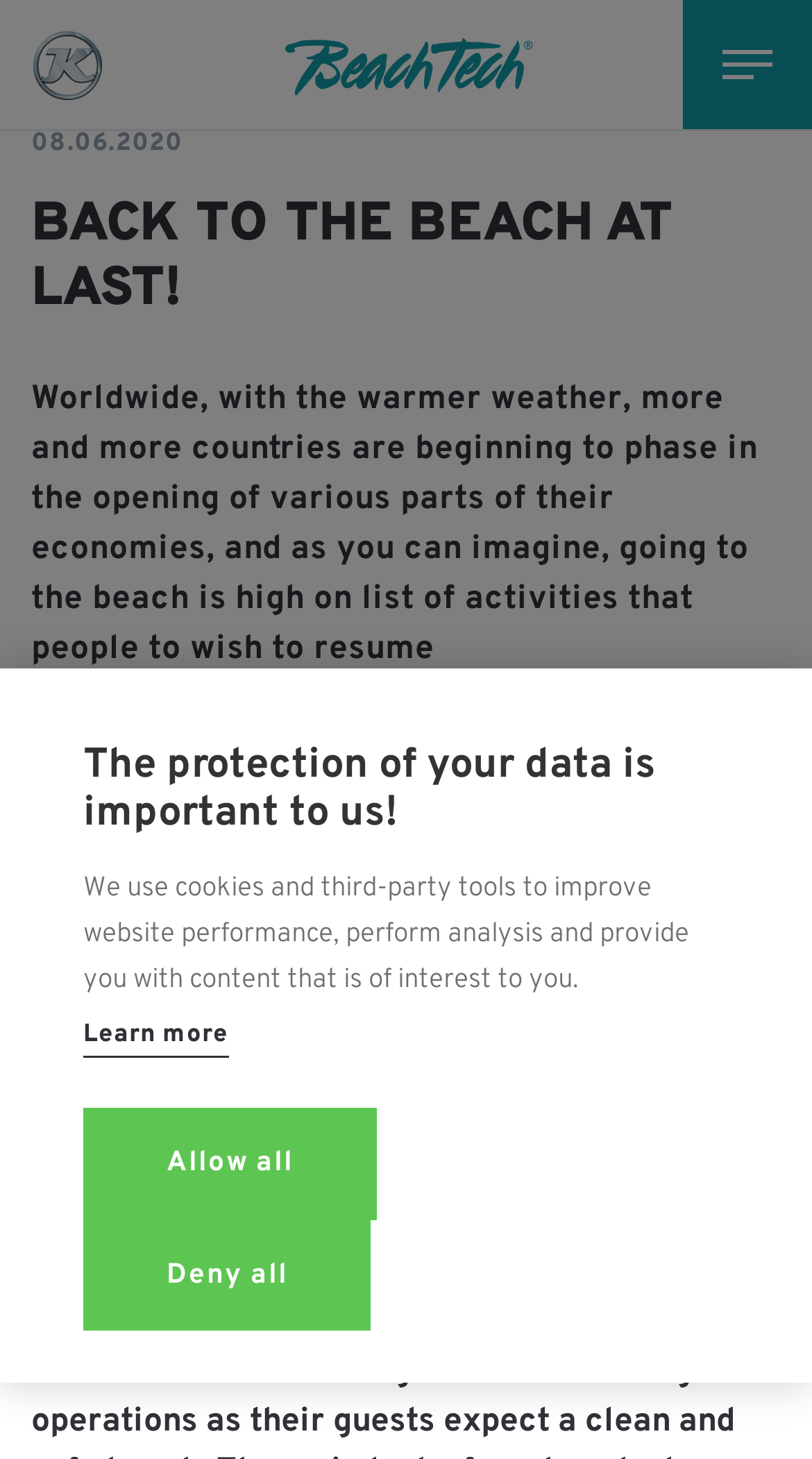What is the date mentioned in the article?
Based on the image, please offer an in-depth response to the question.

I found the date '08.06.2020' in the static text element with bounding box coordinates [0.038, 0.087, 0.226, 0.11]. This date is likely related to the news article being discussed.